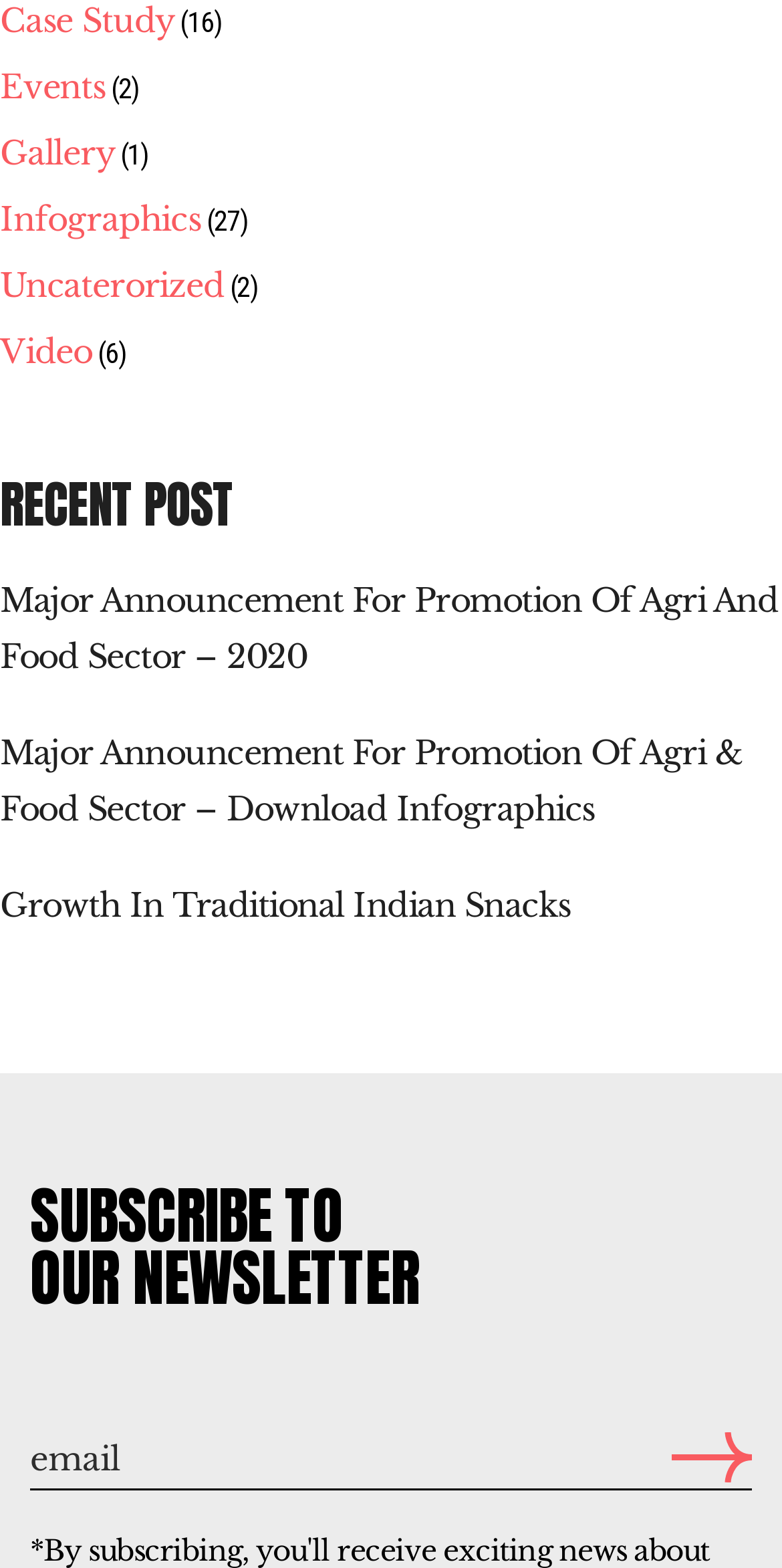Determine the bounding box coordinates of the clickable element necessary to fulfill the instruction: "Click on Case Study". Provide the coordinates as four float numbers within the 0 to 1 range, i.e., [left, top, right, bottom].

[0.0, 0.0, 0.223, 0.026]